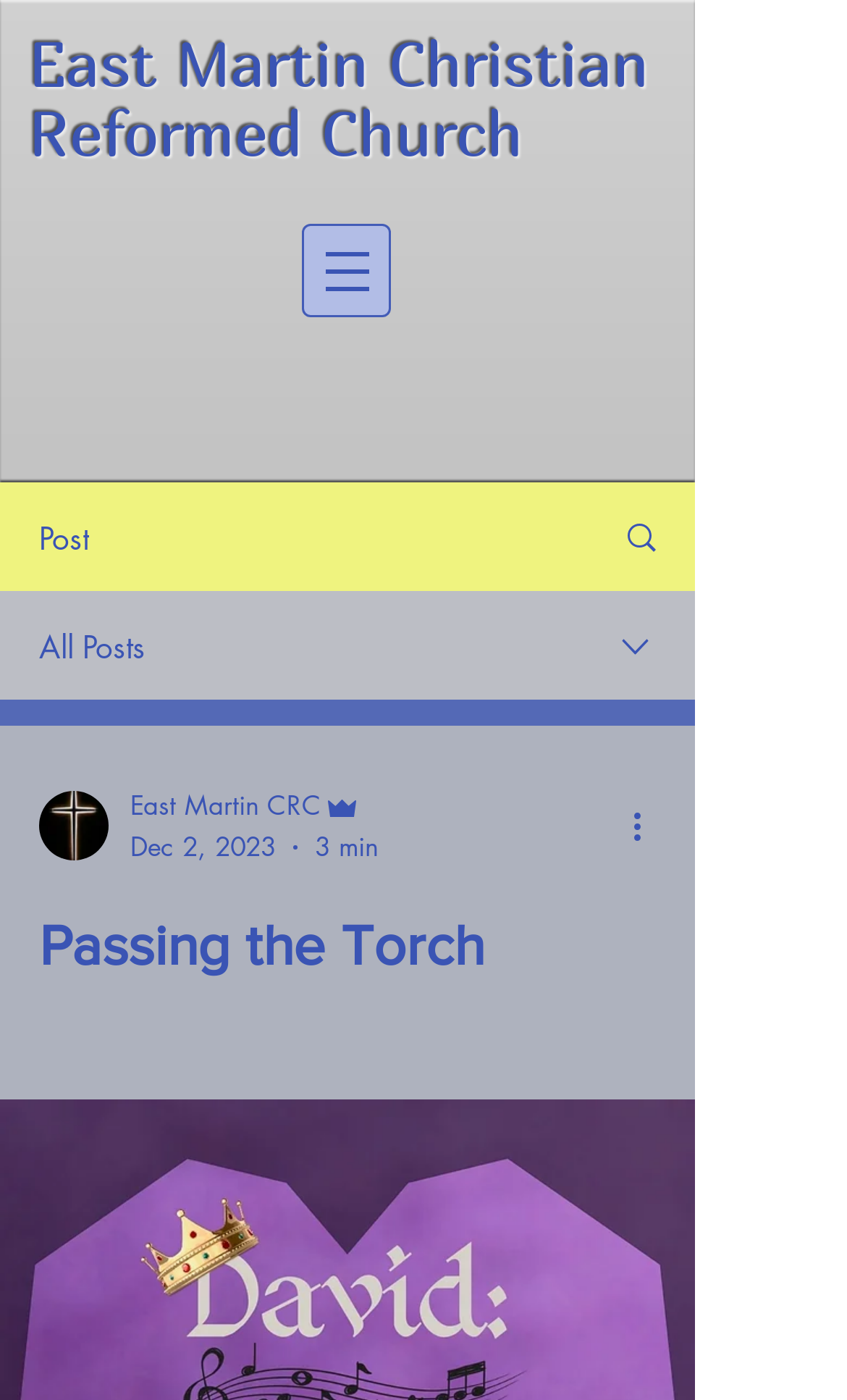Using the information from the screenshot, answer the following question thoroughly:
What is the date of the post?

I found the answer by looking at the generic element with the text 'Dec 2, 2023' which is located near the bottom of the post, indicating the date of the post.